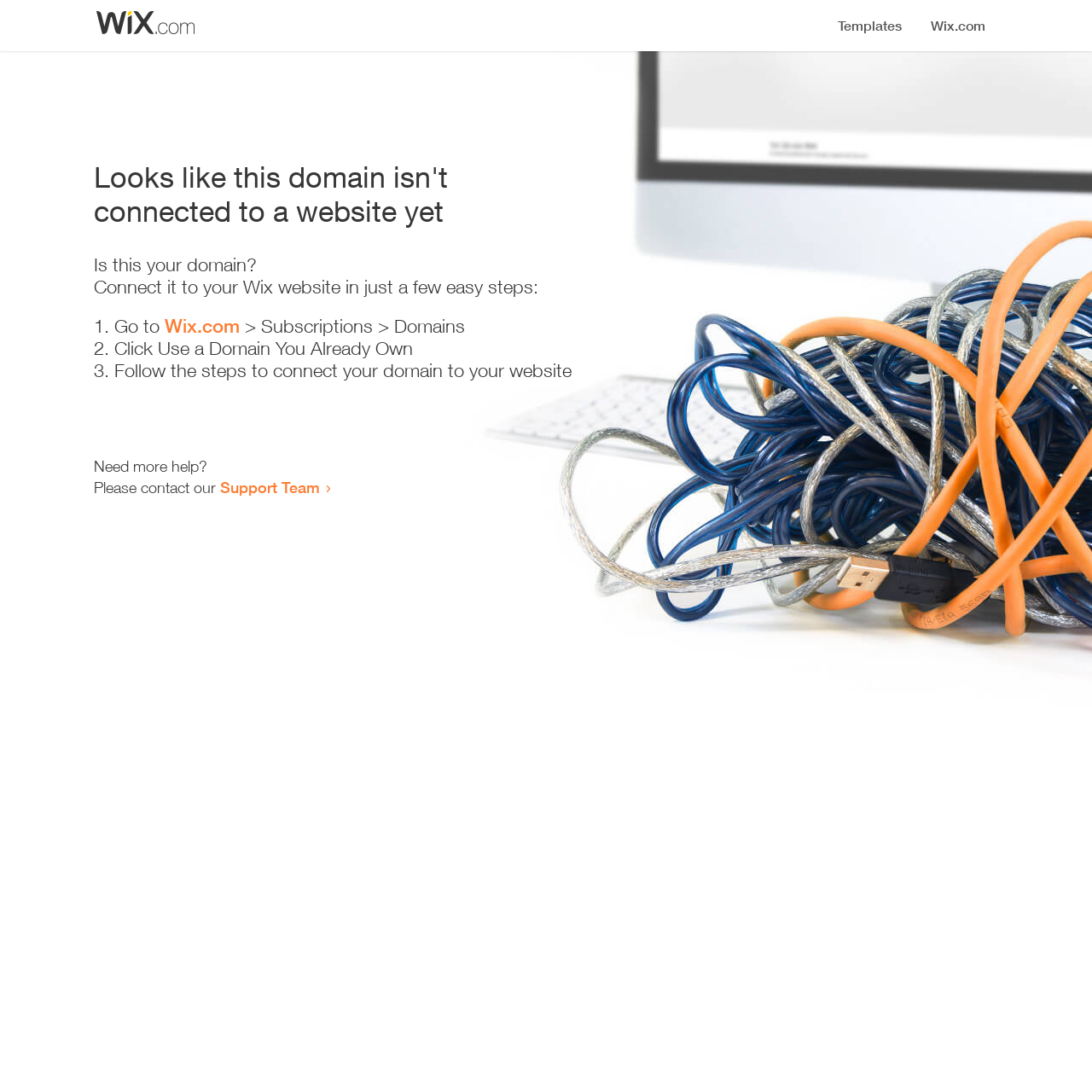How many steps are required to connect the domain to a website?
Look at the screenshot and respond with a single word or phrase.

3